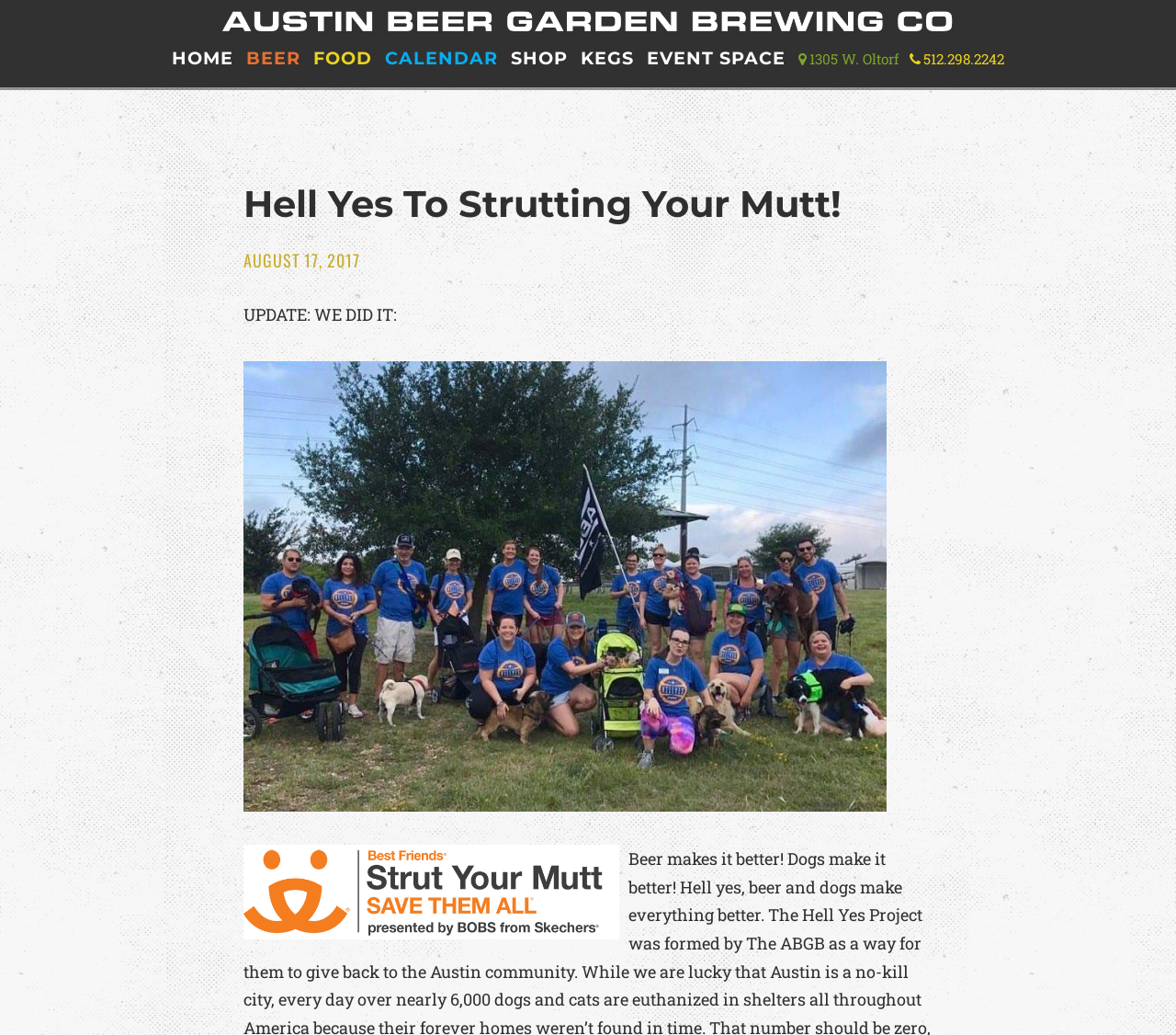Refer to the screenshot and give an in-depth answer to this question: How many navigation links are there?

There are 8 navigation links on the top of the webpage, which are 'HOME', 'BEER', 'FOOD', 'CALENDAR', 'SHOP', 'KEGS', 'EVENT SPACE', and an address link. These links are likely used to navigate to different sections of the webpage.